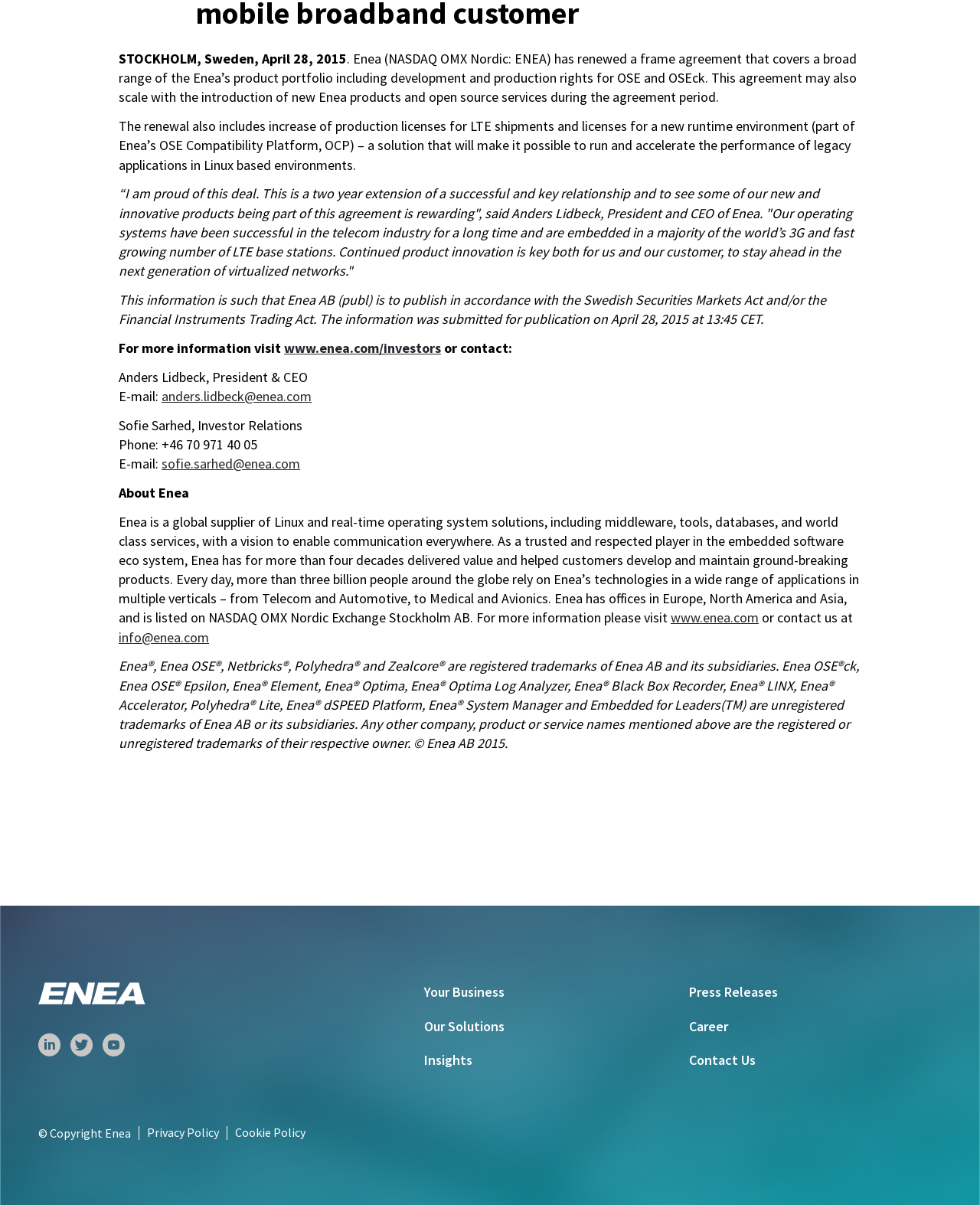Extract the bounding box coordinates for the UI element described by the text: "Your Business". The coordinates should be in the form of [left, top, right, bottom] with values between 0 and 1.

[0.433, 0.816, 0.515, 0.831]